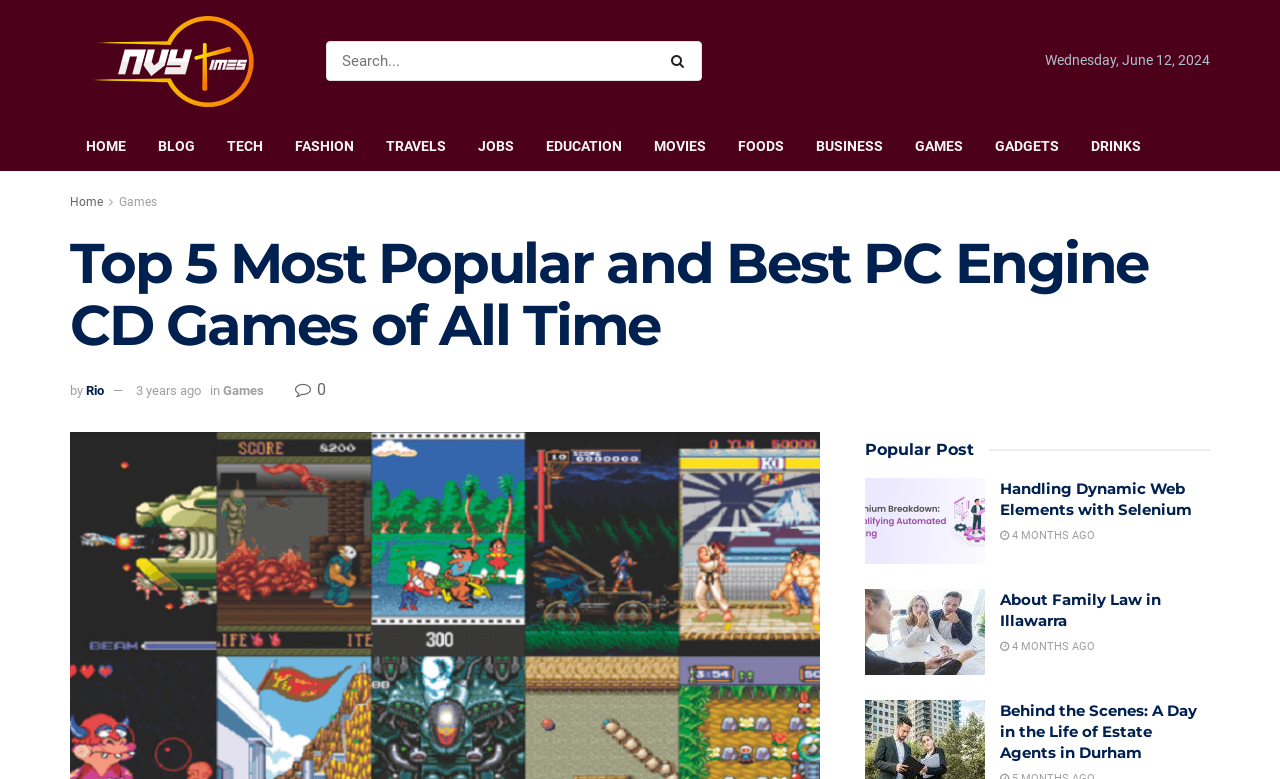How many links are there in the top navigation menu? Based on the screenshot, please respond with a single word or phrase.

11